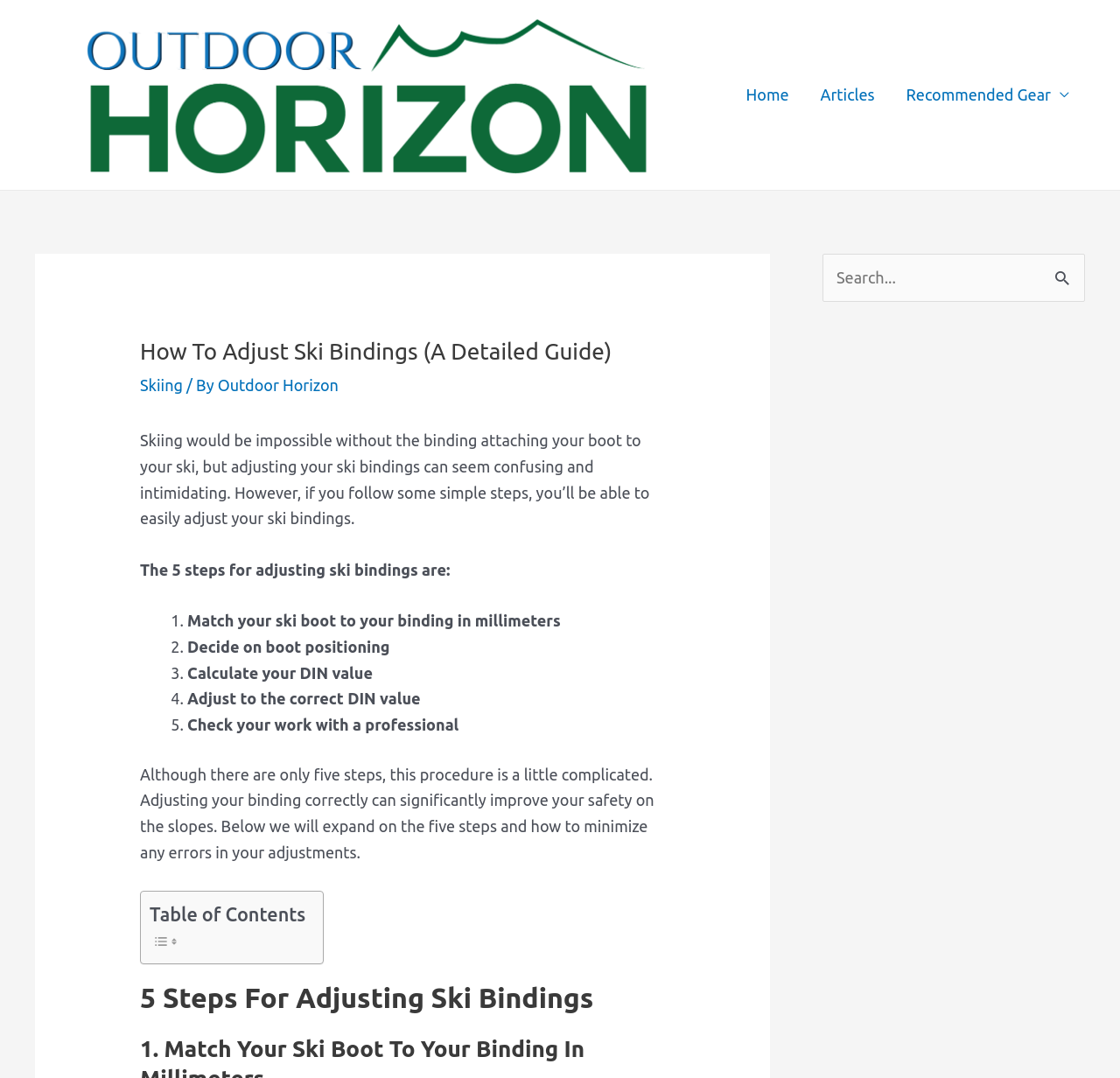Please find the bounding box coordinates of the element's region to be clicked to carry out this instruction: "Click on the 'Home' link".

[0.652, 0.06, 0.718, 0.116]